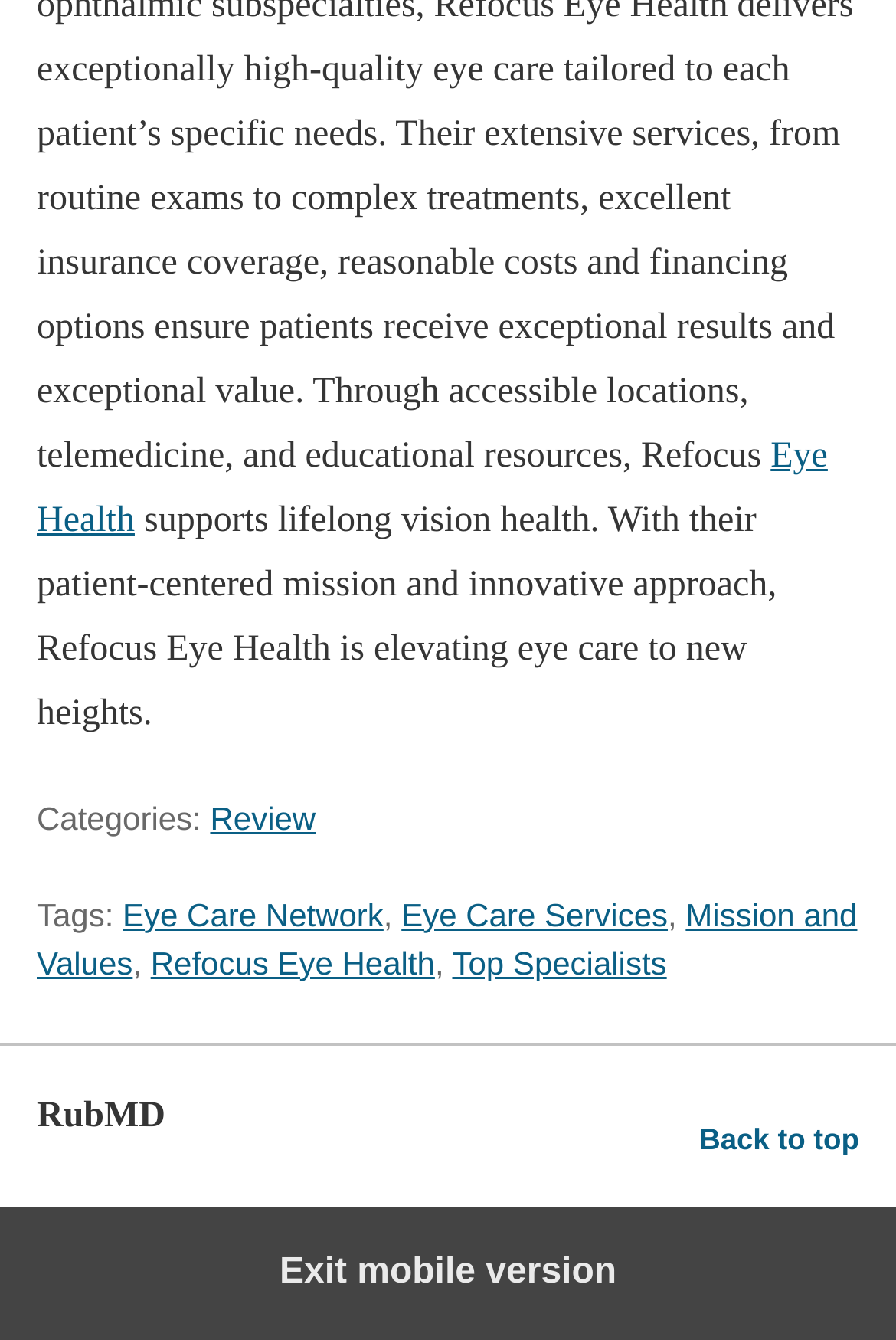Locate the bounding box coordinates of the element that should be clicked to fulfill the instruction: "Read reviews".

[0.235, 0.597, 0.352, 0.624]